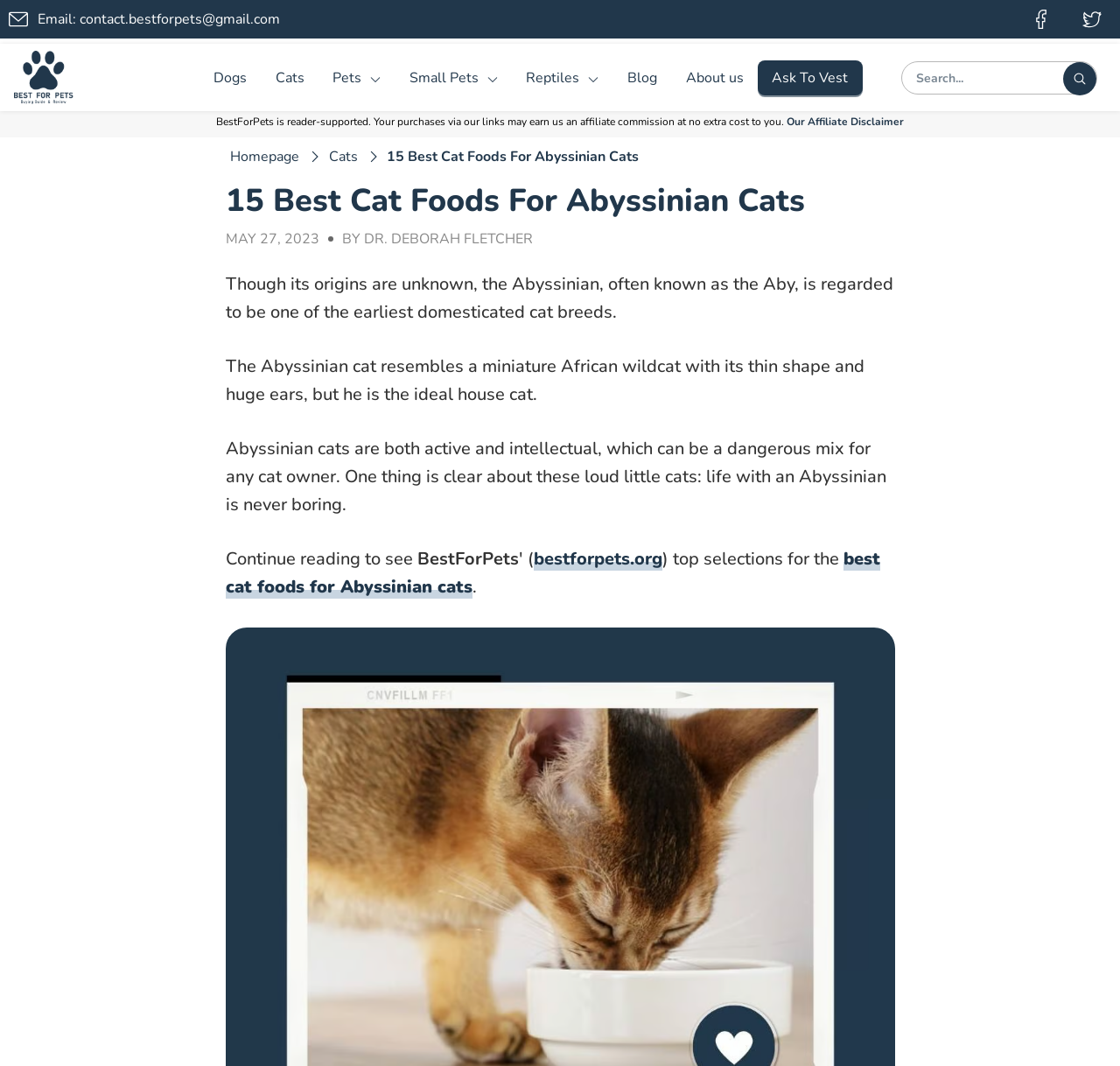What is the date of the article?
Please provide a single word or phrase as your answer based on the image.

MAY 27, 2023